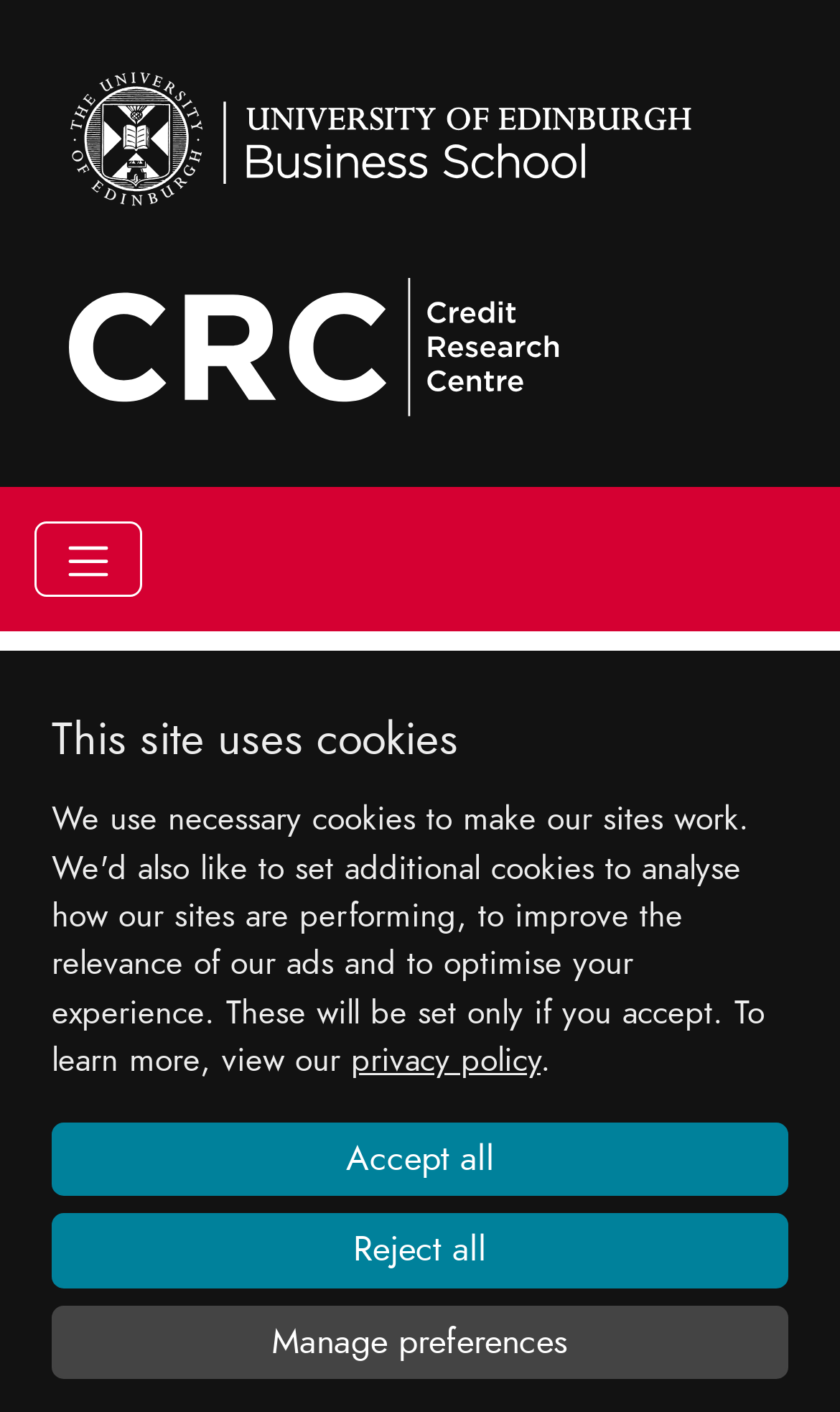Determine the bounding box coordinates of the area to click in order to meet this instruction: "Click the 'Business School Logo in White' link".

[0.041, 0.024, 0.864, 0.172]